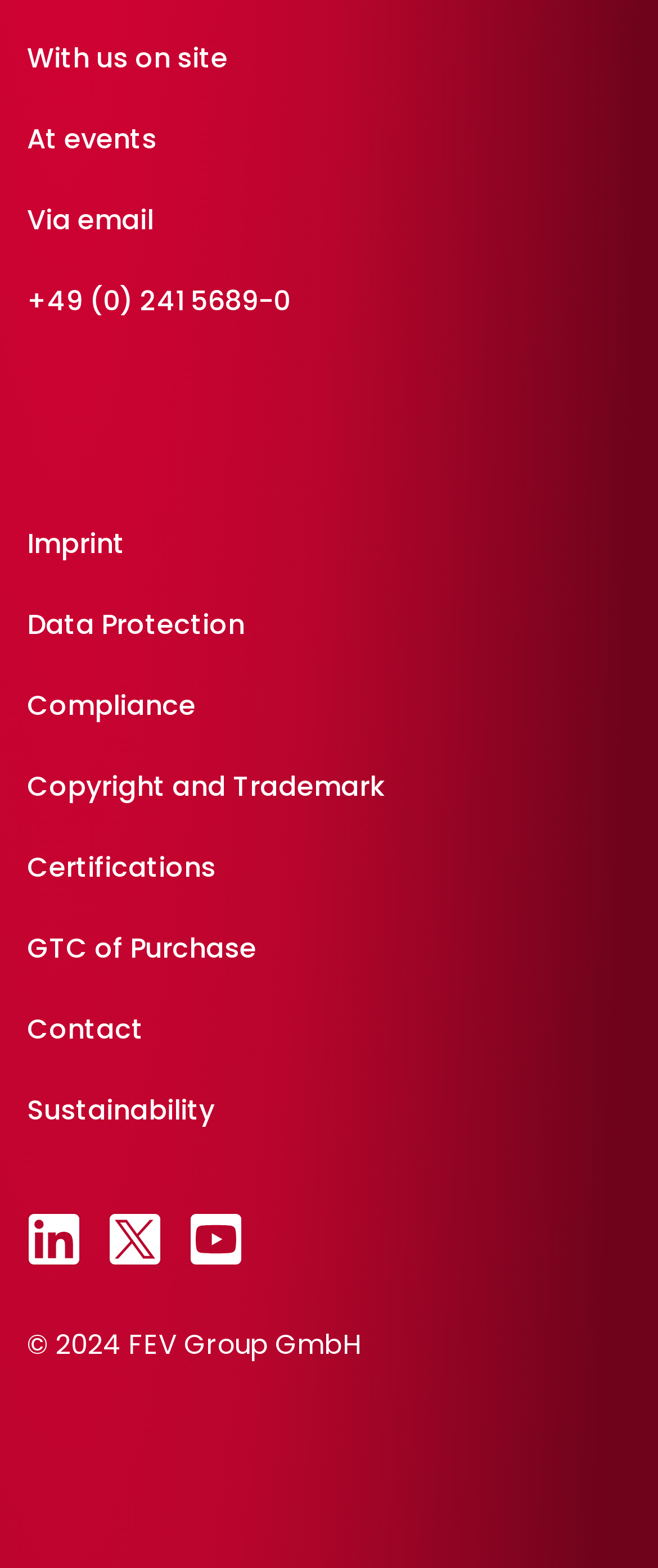What is the last link in the navigation section?
Kindly offer a detailed explanation using the data available in the image.

I looked at the navigation section 'Get in contact:' and found the links in order, the last link being 'Contact'.